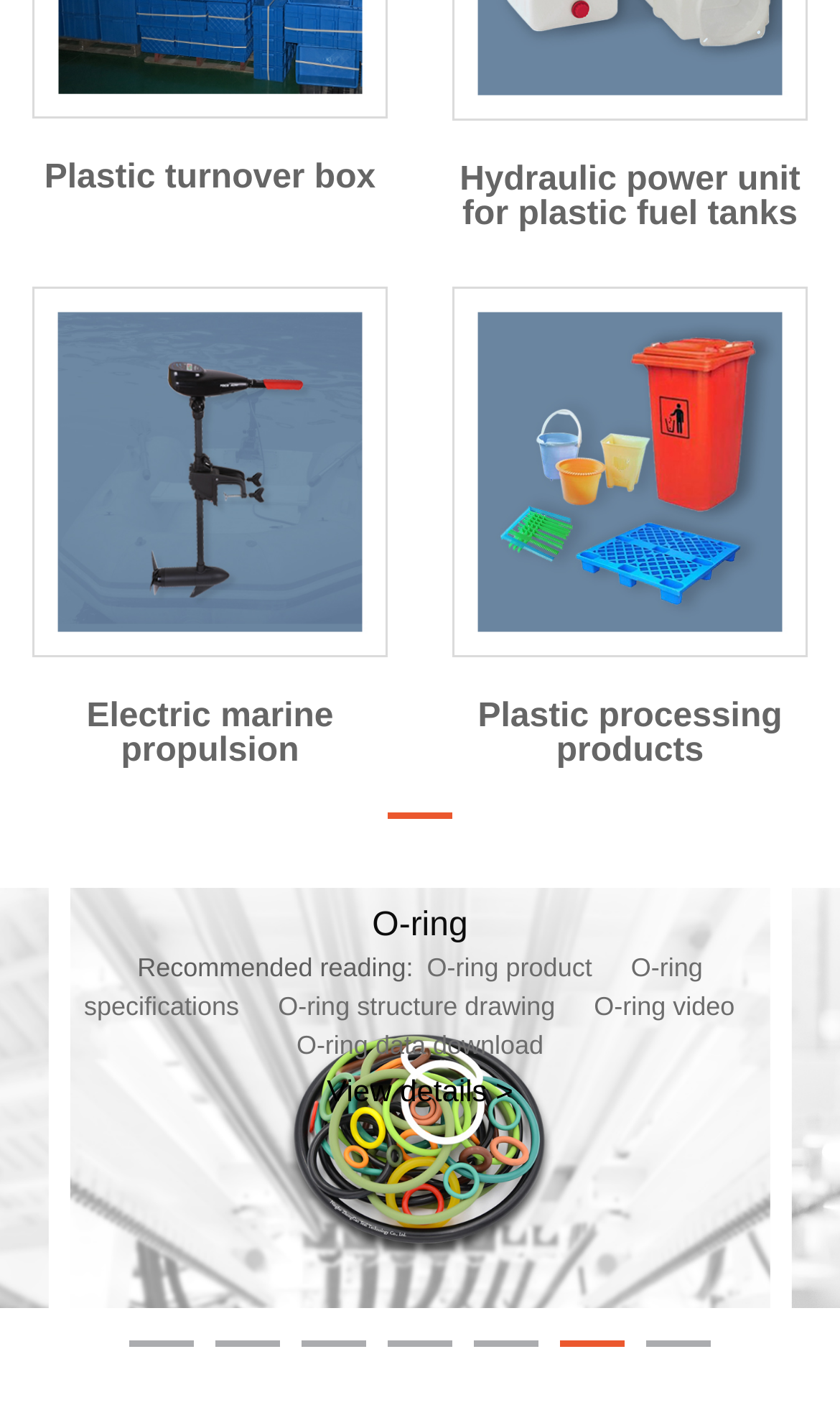Mark the bounding box of the element that matches the following description: "O-ring data download".

[0.345, 0.724, 0.655, 0.745]